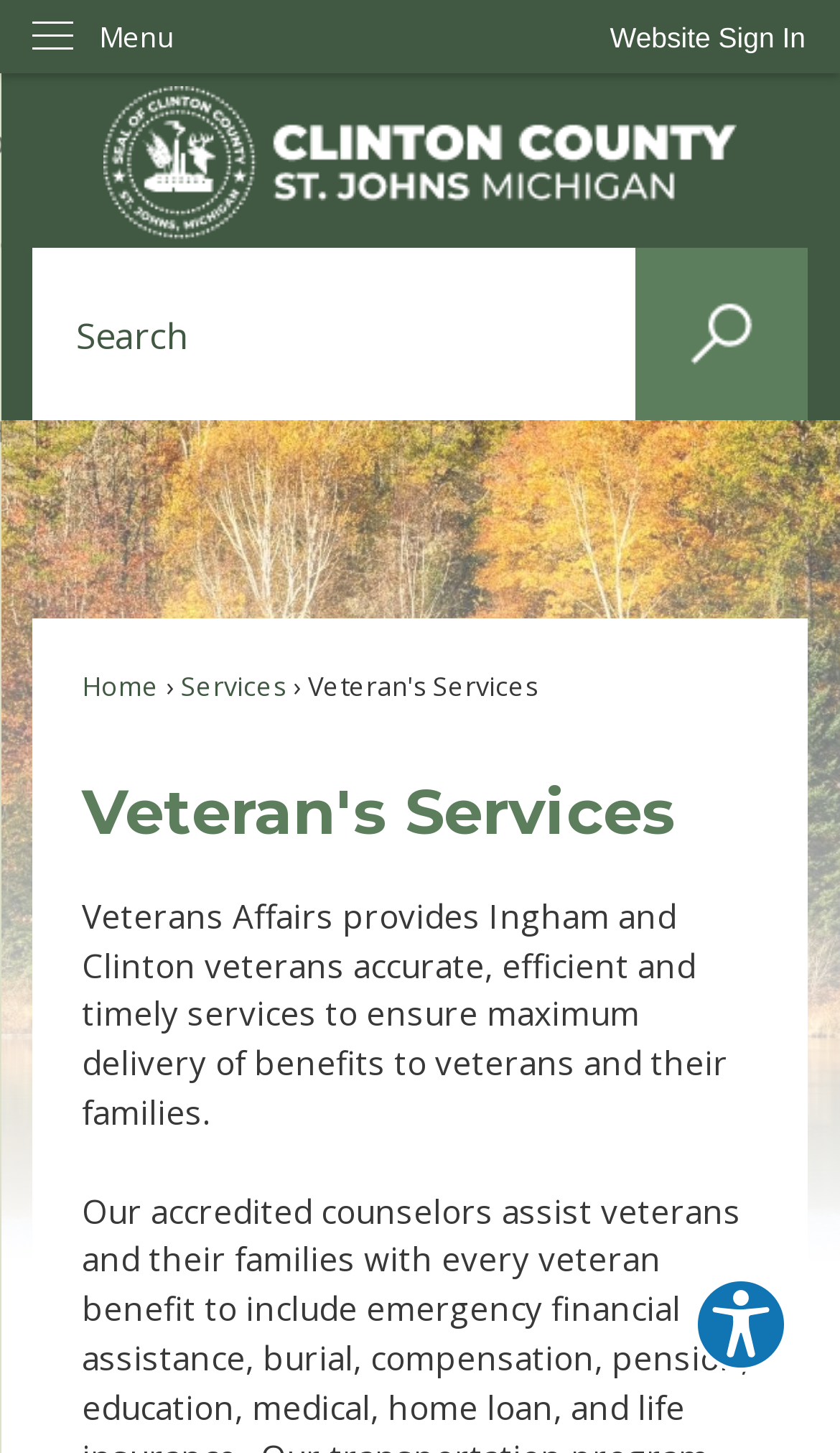Give a detailed overview of the webpage's appearance and contents.

The webpage is about Veteran's Services in Clinton County, MI. At the top right corner, there is a "Website Sign In" link. To the left of it, there is a vertical menu with a "Menu" label. Below the menu, there is a "Home page" link with an accompanying image. 

On the top center of the page, there is a search region with a "Search" textbox and a "Go to Site Search" link accompanied by an image. The search region is flanked by a breadcrumb navigation menu on the left, which has "Home" and "Services" links. 

Below the search region, there is a heading "Veteran's Services" followed by a paragraph of text that describes the services provided by Veterans Affairs, including ensuring maximum delivery of benefits to veterans and their families. 

At the bottom right corner of the page, there is an "Accessibility options" section with an "Explore your accessibility options" button.